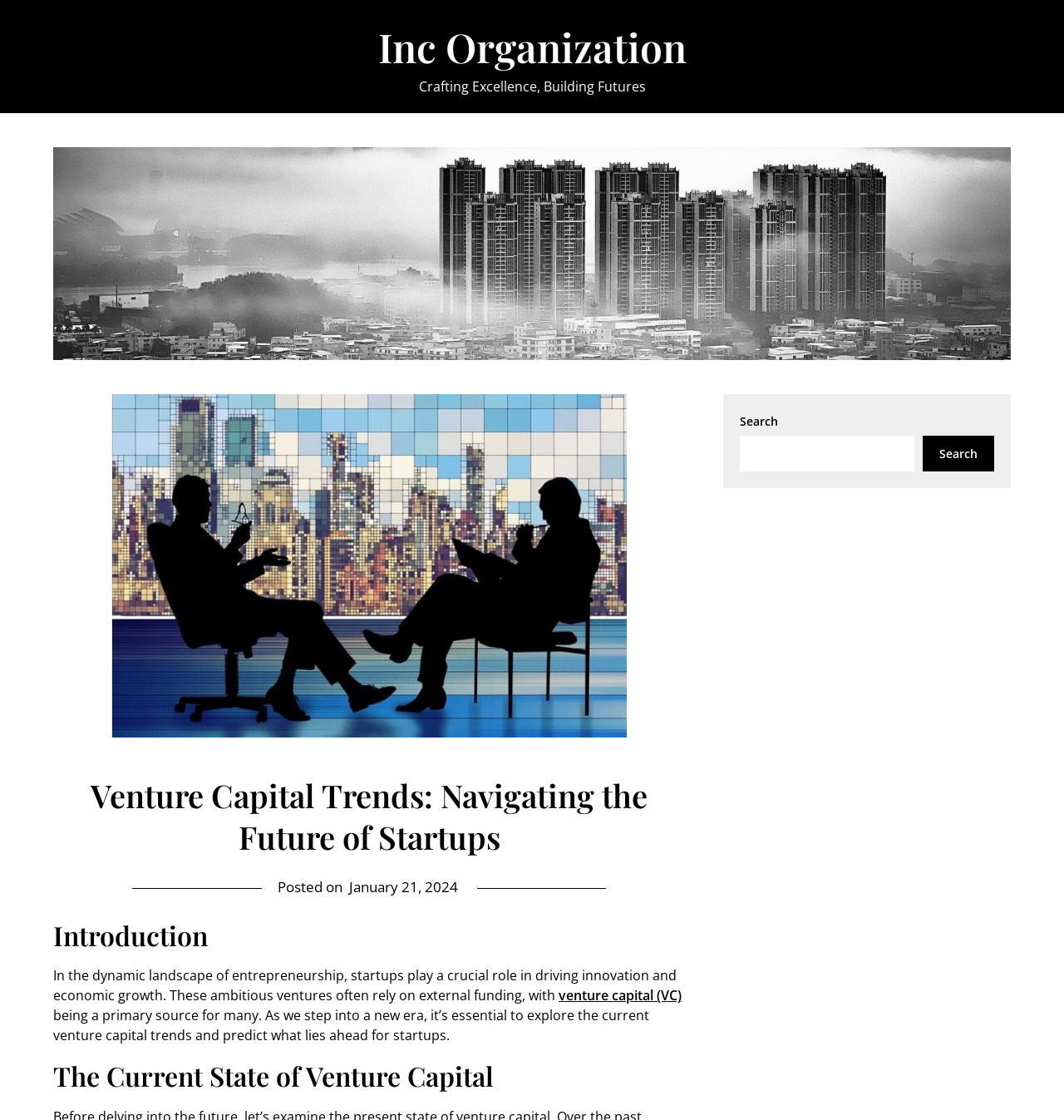When was the article posted?
Look at the screenshot and respond with one word or a short phrase.

January 21, 2024